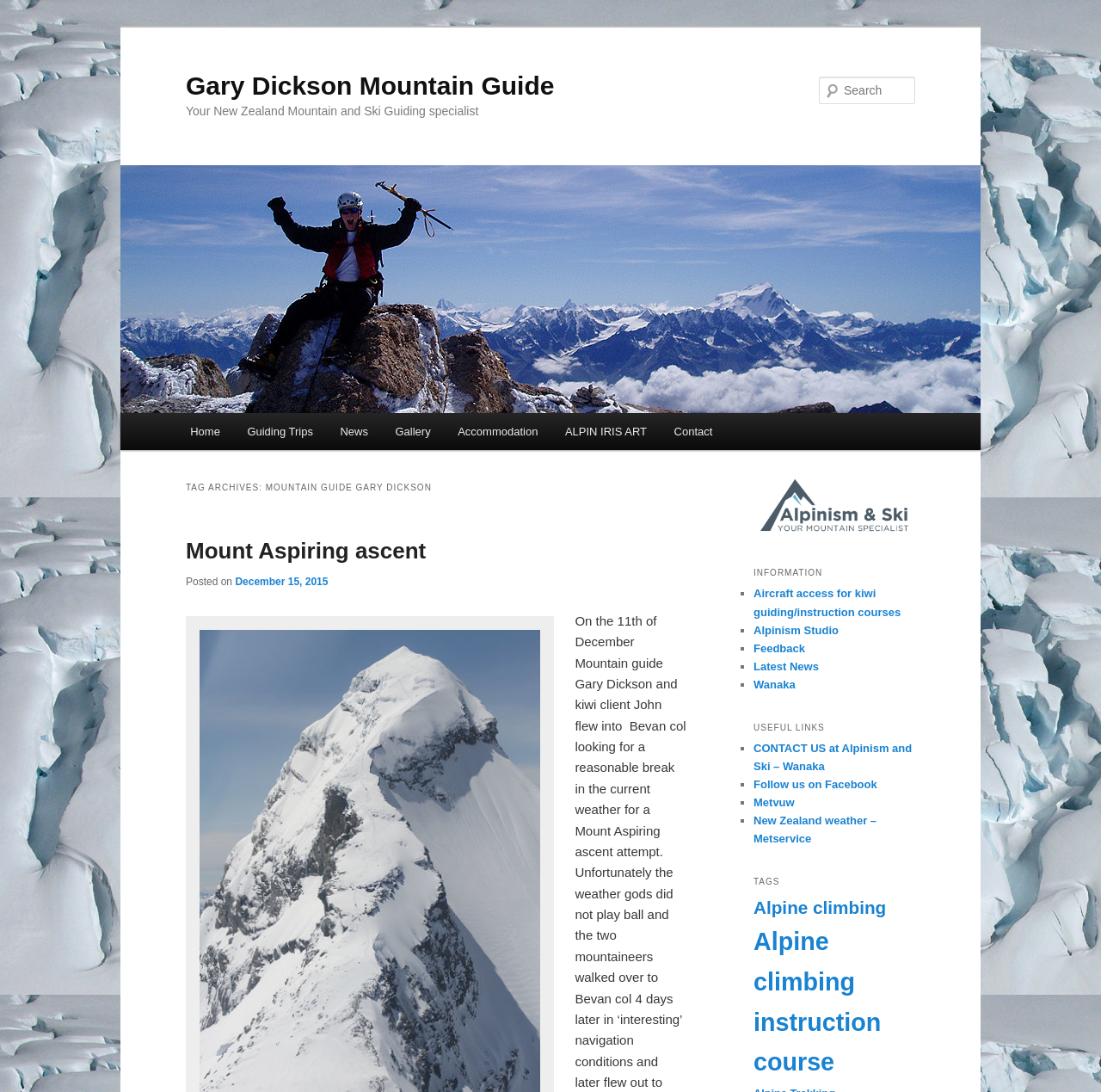Reply to the question with a brief word or phrase: What is the location of Gary Dickson's guiding services?

New Zealand